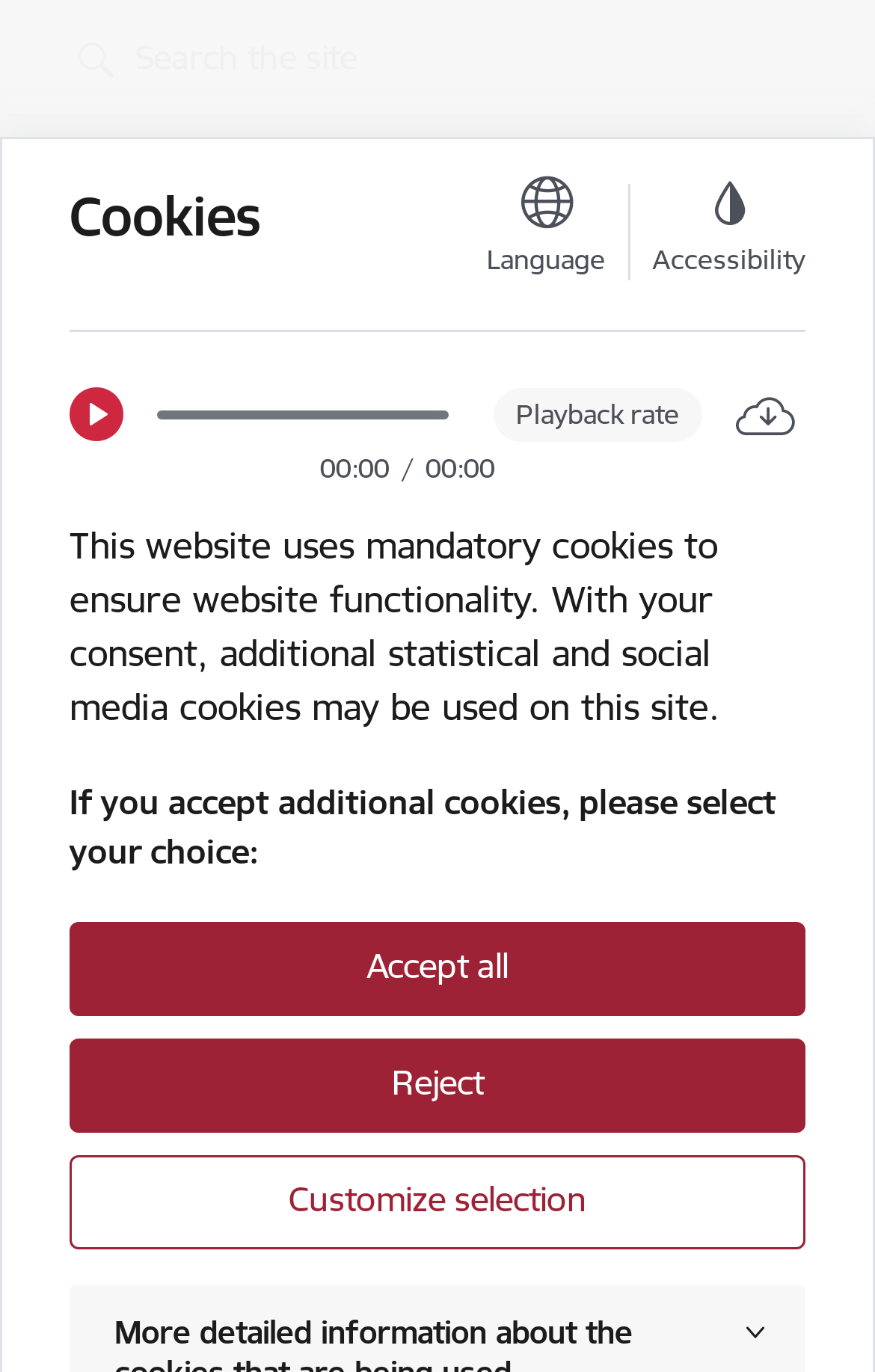Find and indicate the bounding box coordinates of the region you should select to follow the given instruction: "Press the Play button".

[0.079, 0.285, 0.141, 0.321]